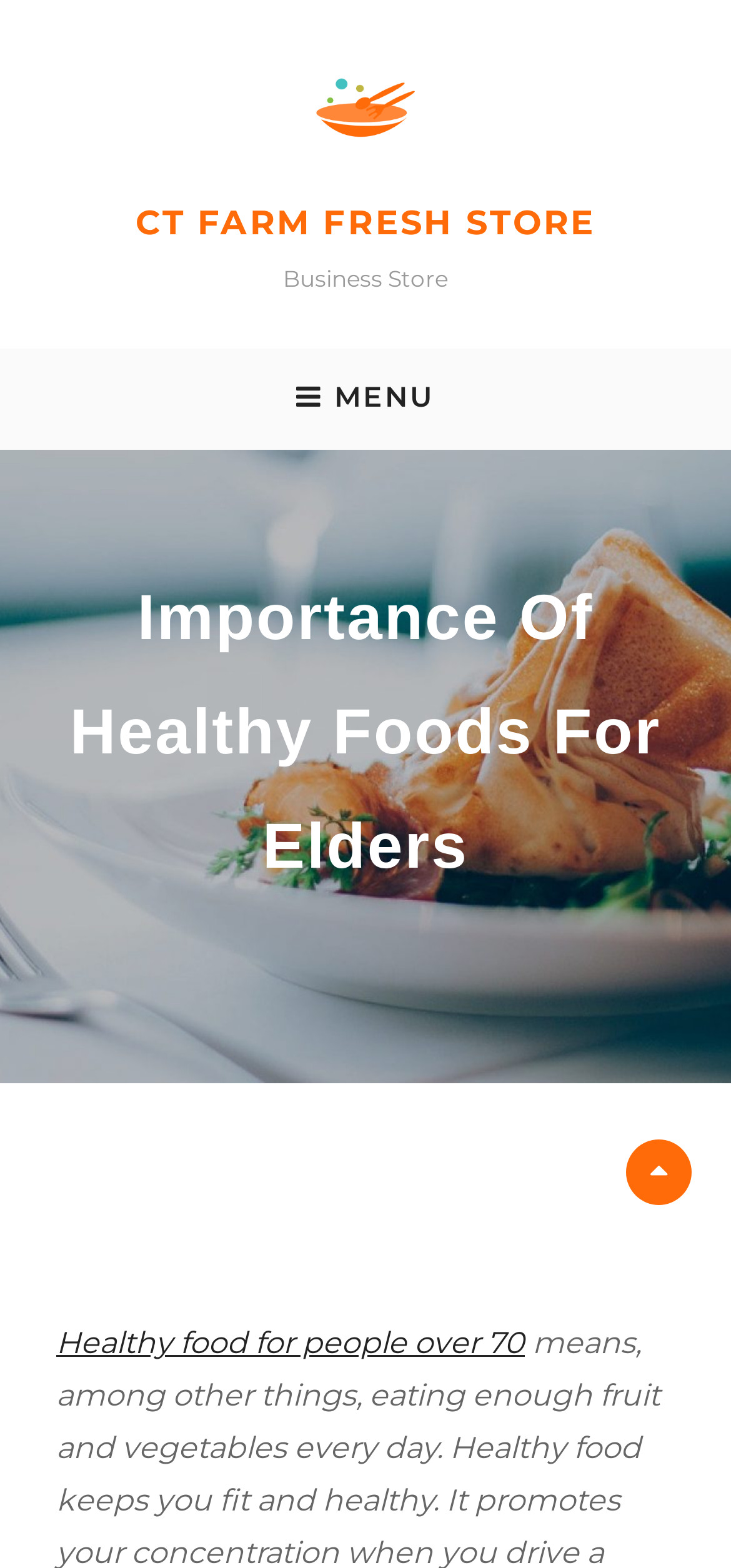Using the element description: "CT Farm Fresh Store", determine the bounding box coordinates. The coordinates should be in the format [left, top, right, bottom], with values between 0 and 1.

[0.185, 0.129, 0.815, 0.155]